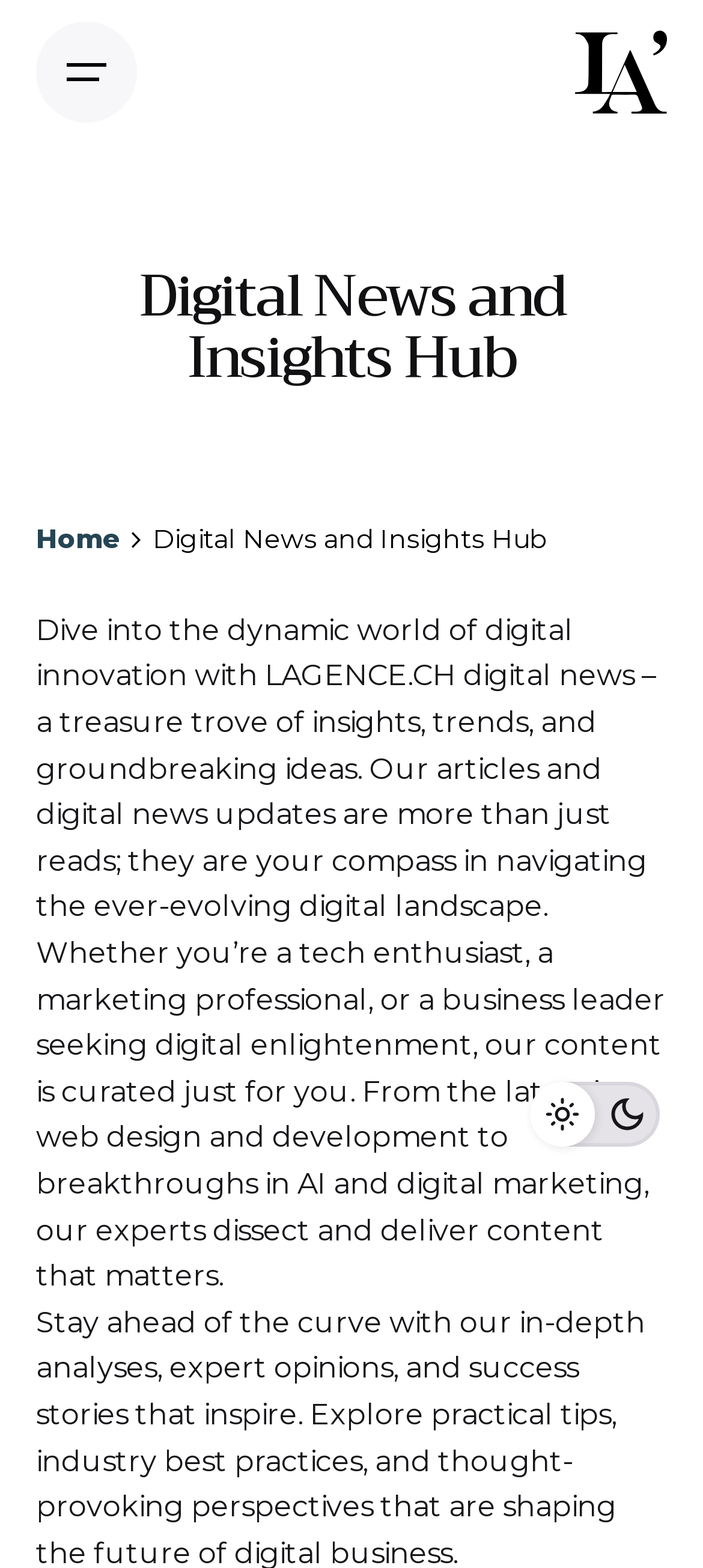What is the purpose of this website?
Please provide a comprehensive answer based on the details in the screenshot.

Based on the webpage's content, it appears to be a digital news and insights hub, providing articles and updates on digital innovation, trends, and groundbreaking ideas. The website aims to help users stay informed and up-to-date on the latest happenings in the digital world.